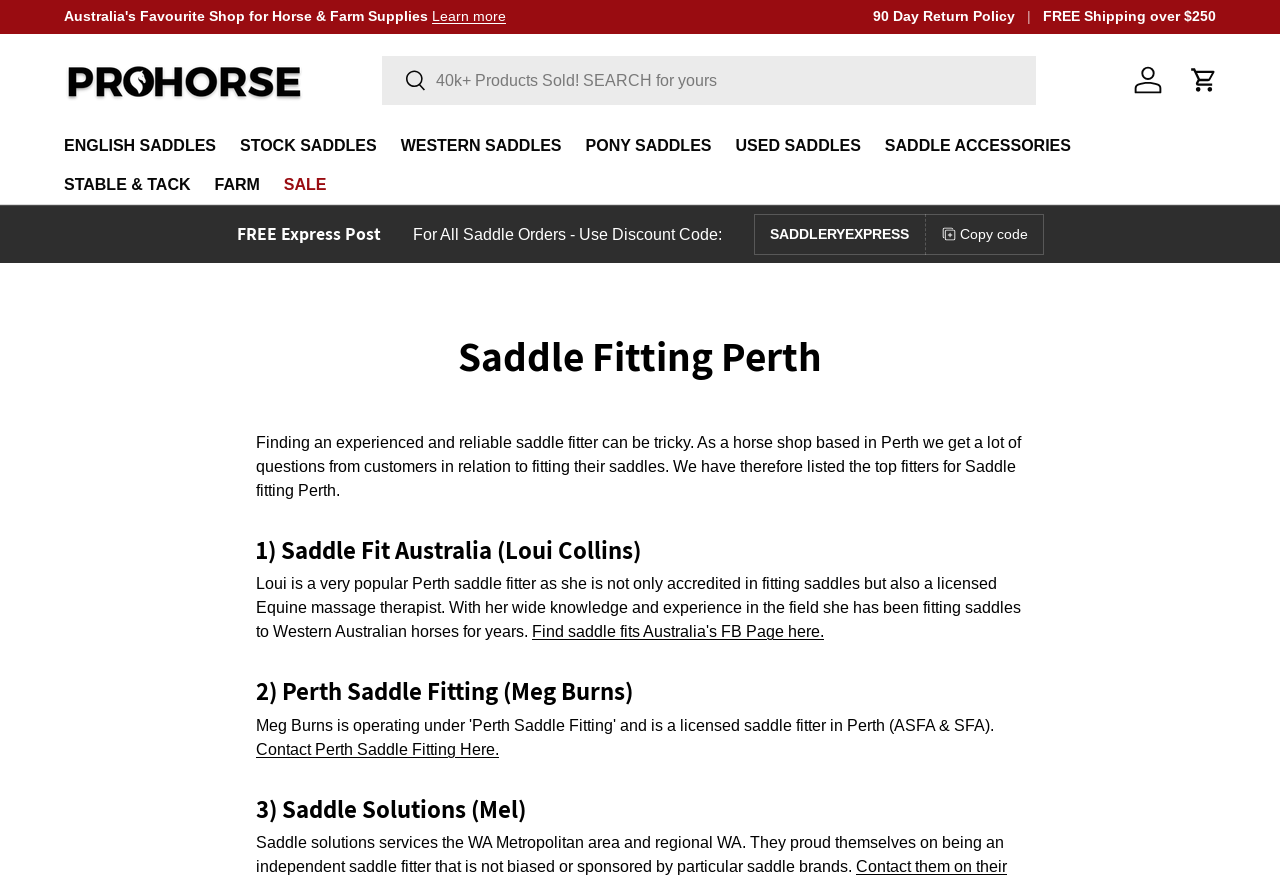Find the bounding box coordinates of the clickable area that will achieve the following instruction: "Learn more about free express post".

[0.338, 0.009, 0.395, 0.027]